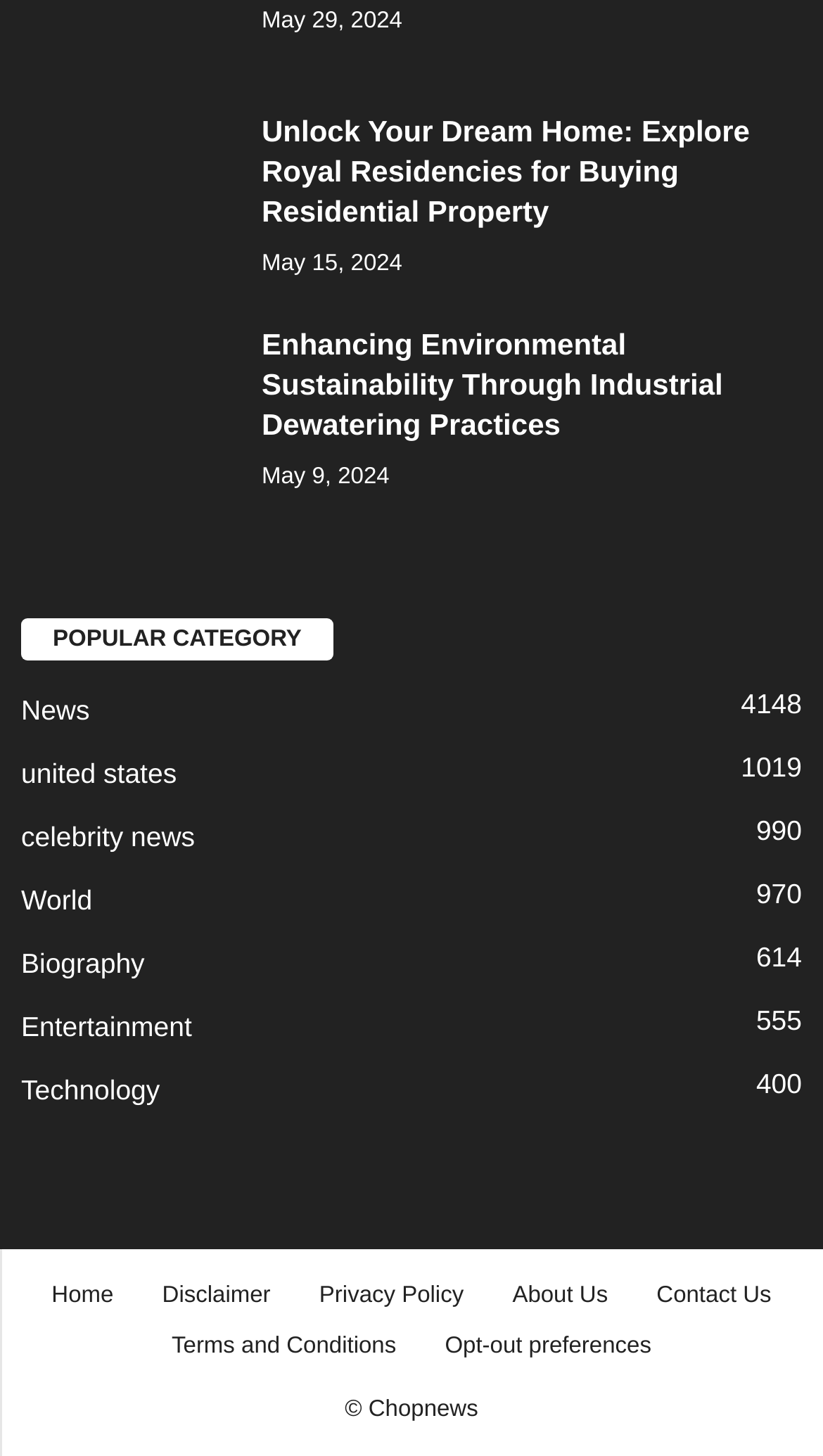Can you determine the bounding box coordinates of the area that needs to be clicked to fulfill the following instruction: "Click on 'Unlock Your Dream Home'"?

[0.026, 0.077, 0.282, 0.186]